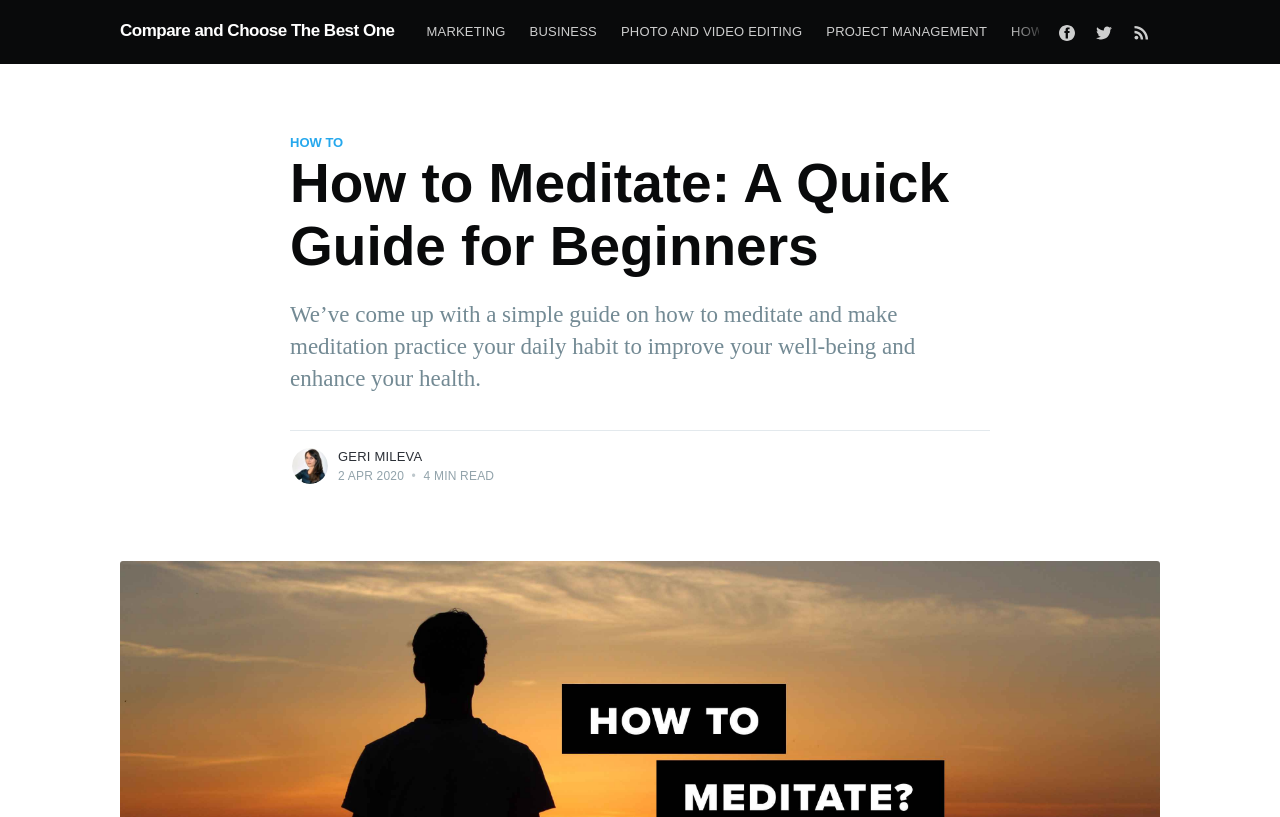Offer a detailed explanation of the webpage layout and contents.

The webpage is a blog post titled "How to Meditate: A Quick Guide for Beginners". At the top, there are several links to different categories, including "Compare and Choose The Best One", "MARKETING", "BUSINESS", "PHOTO AND VIDEO EDITING", "PROJECT MANAGEMENT", "HOW TO", and "CONTACT US". These links are positioned horizontally across the top of the page.

Below the category links, there are social media links to Facebook, Twitter, and RSS, each accompanied by a small image. These links are also positioned horizontally.

The main content of the page begins with a heading that repeats the title of the blog post. Below the heading, there is a brief summary of the post, which explains that the guide will help readers make meditation a daily habit to improve their well-being and health.

To the left of the summary, there is a small image of the author, Geri Mileva. Below the image, there is a heading with the author's name, followed by a brief bio that describes her experience as a marketer and freelance writer.

The main content of the post is not shown in the accessibility tree, but it is likely to be a detailed guide on how to meditate, given the title and summary.

At the bottom of the page, there are links to more posts by the same author, as well as a link to the author's profile. There is also a timestamp indicating when the post was published, along with an estimate of the time it takes to read the post.